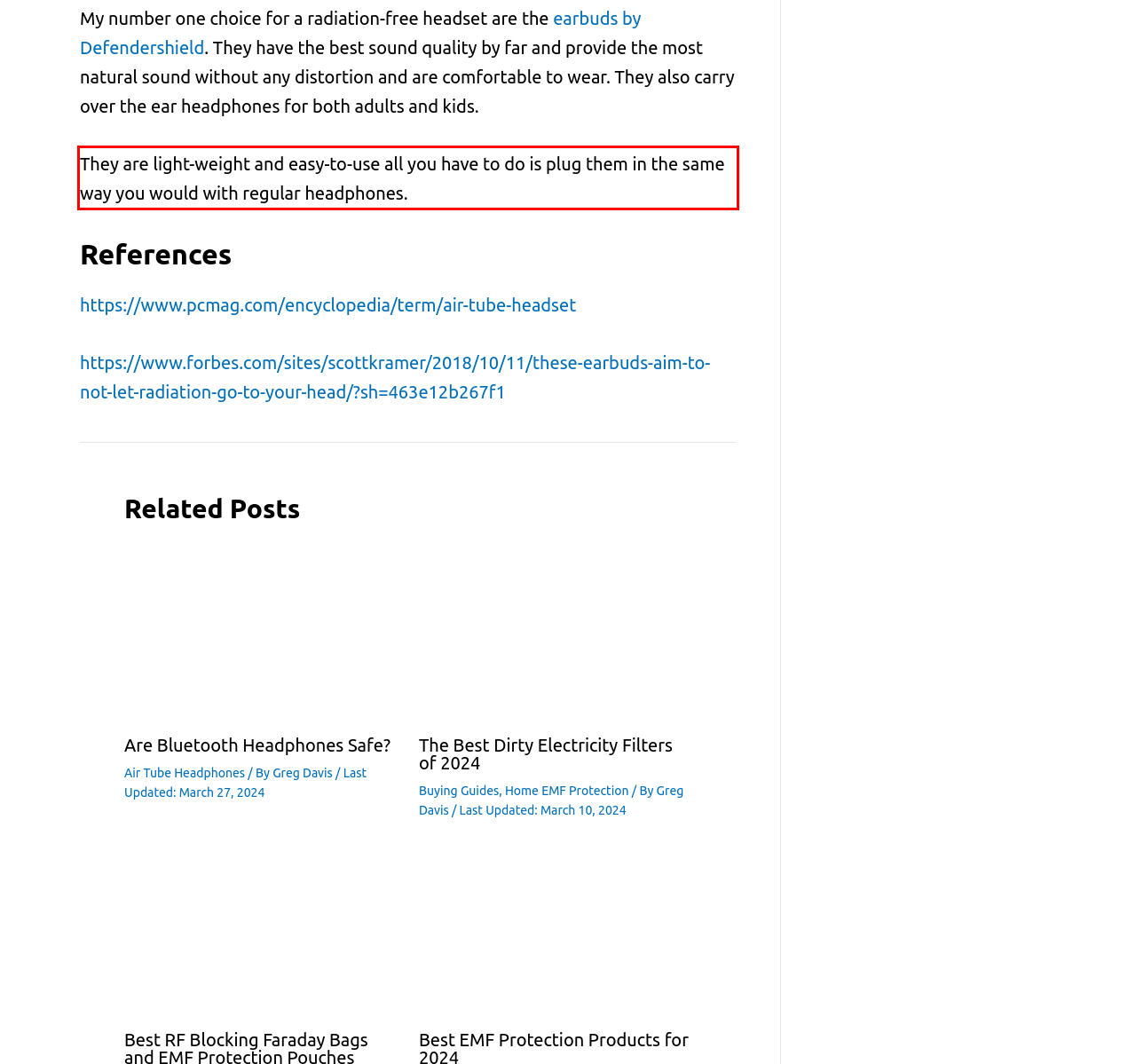Analyze the webpage screenshot and use OCR to recognize the text content in the red bounding box.

They are light-weight and easy-to-use all you have to do is plug them in the same way you would with regular headphones.